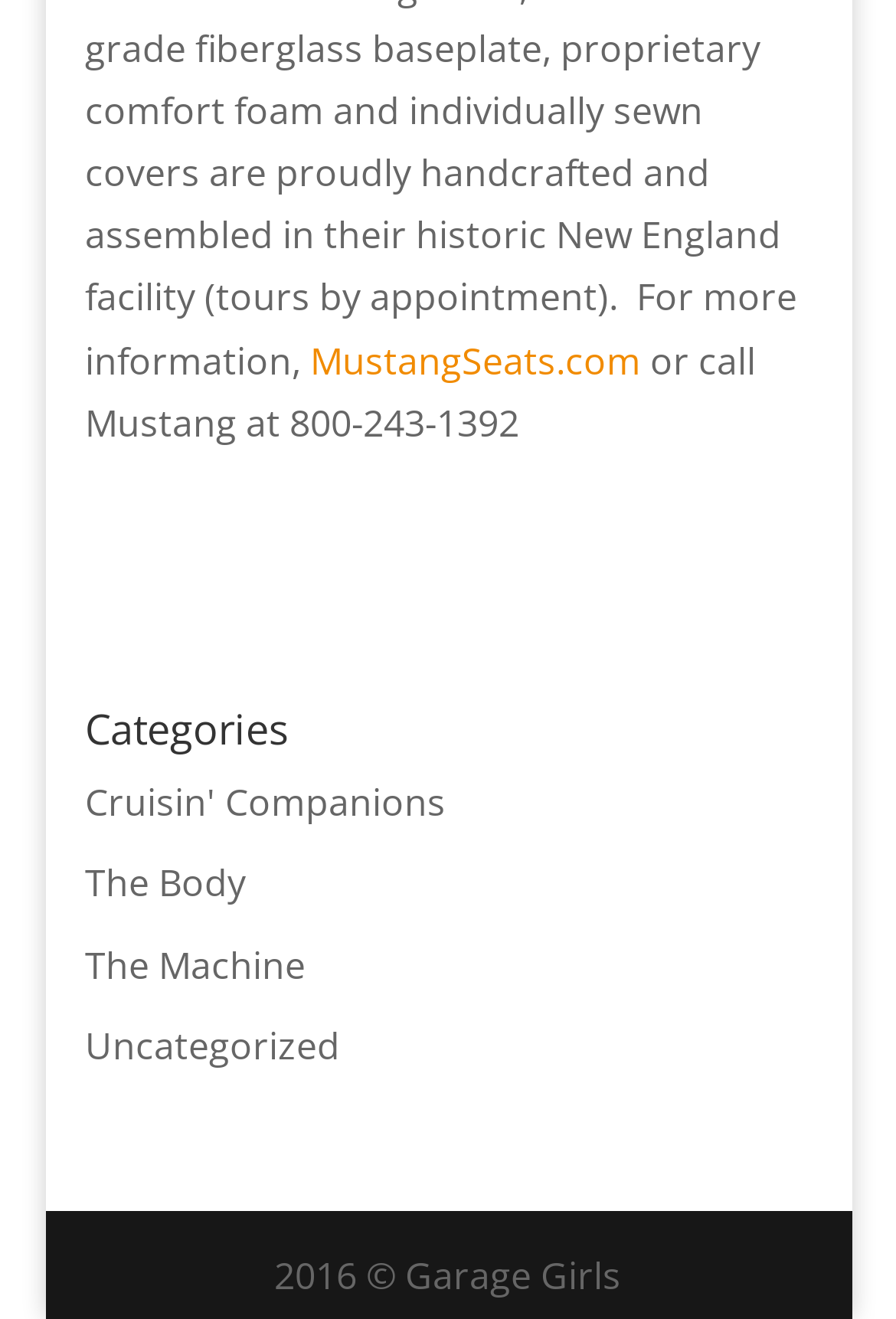What is the phone number to call Mustang?
Answer with a single word or phrase by referring to the visual content.

800-243-1392